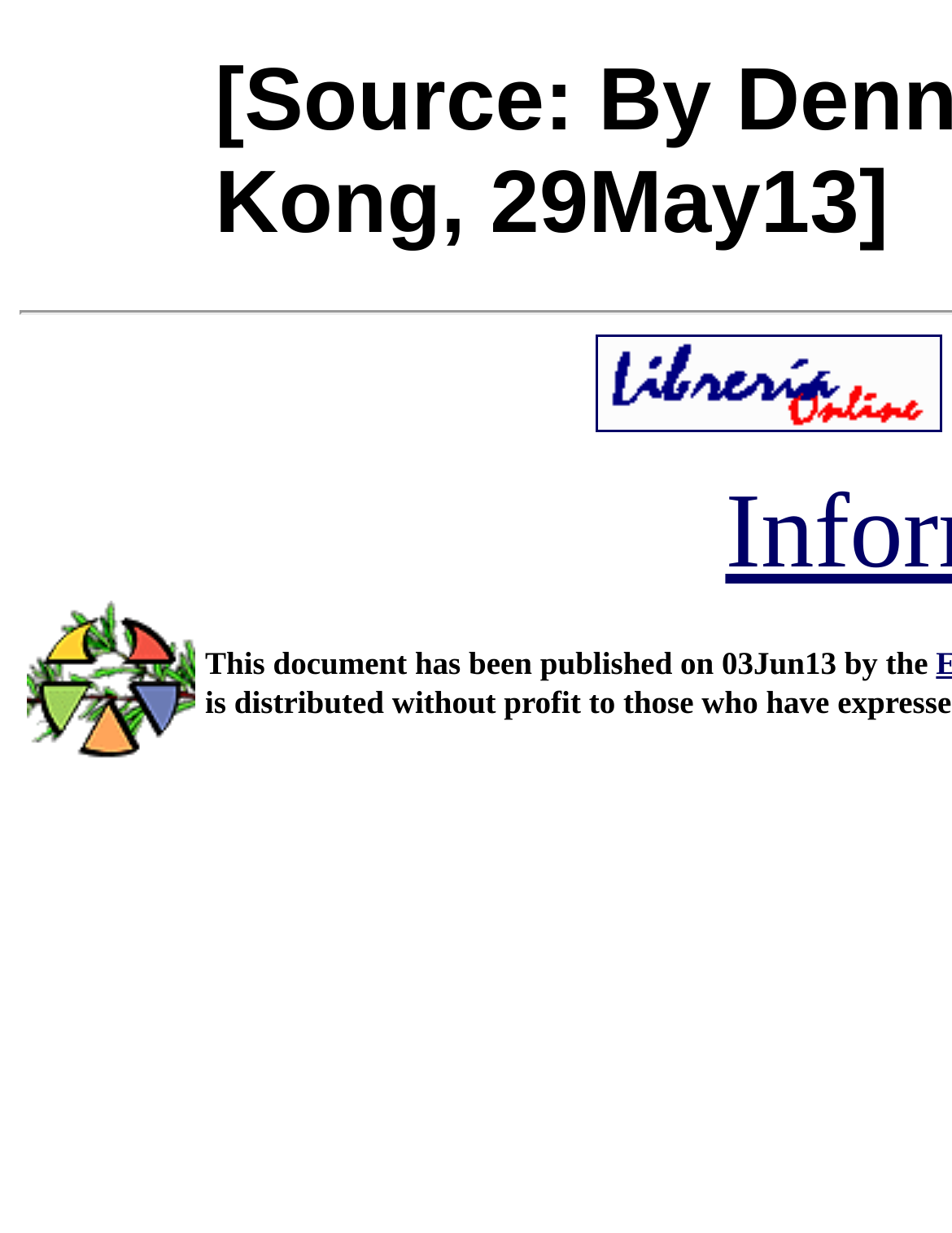Determine the bounding box coordinates in the format (top-left x, top-left y, bottom-right x, bottom-right y). Ensure all values are floating point numbers between 0 and 1. Identify the bounding box of the UI element described by: Techno Concern

None